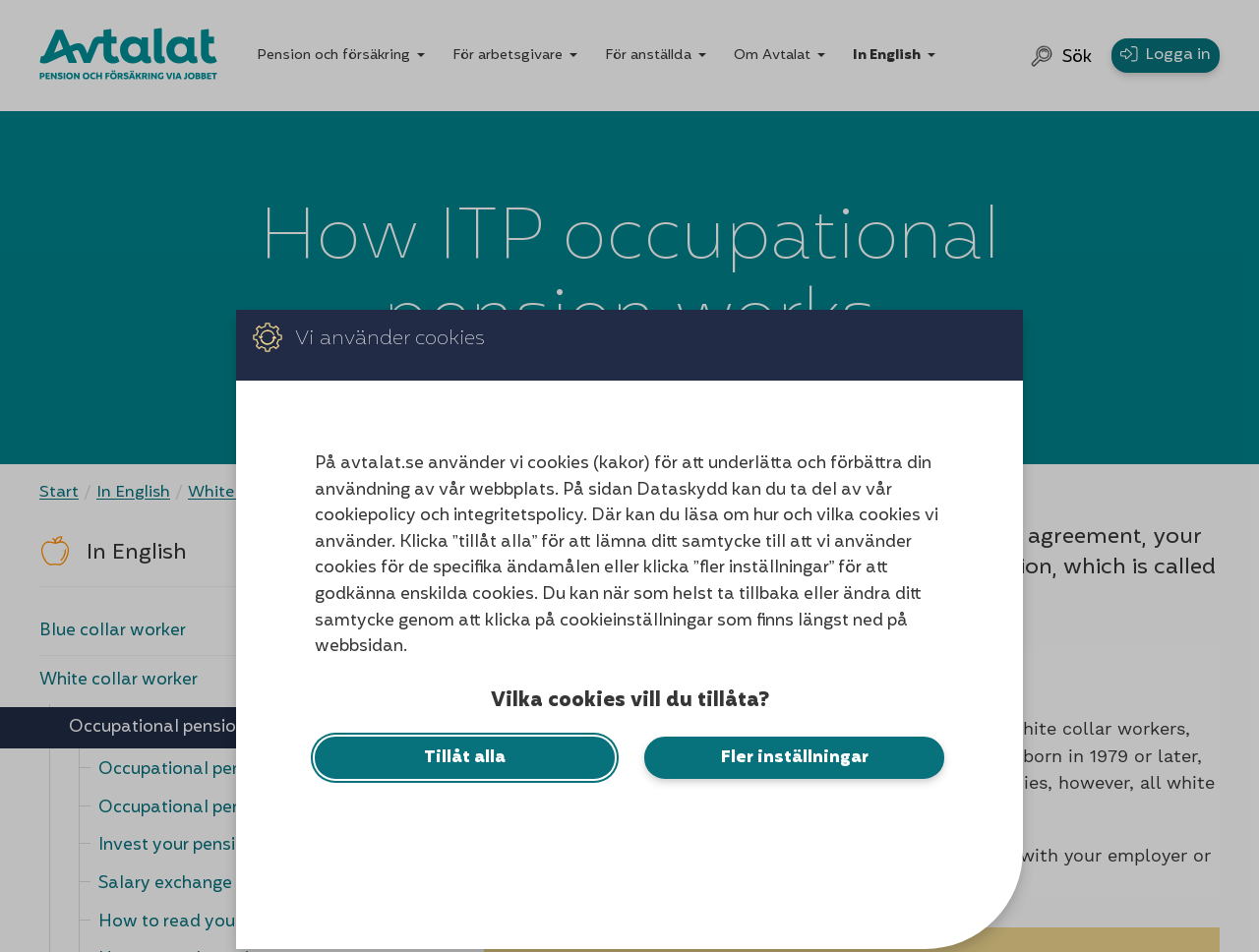How can you navigate to other pages on the website?
Using the visual information, answer the question in a single word or phrase.

Using navigation menu